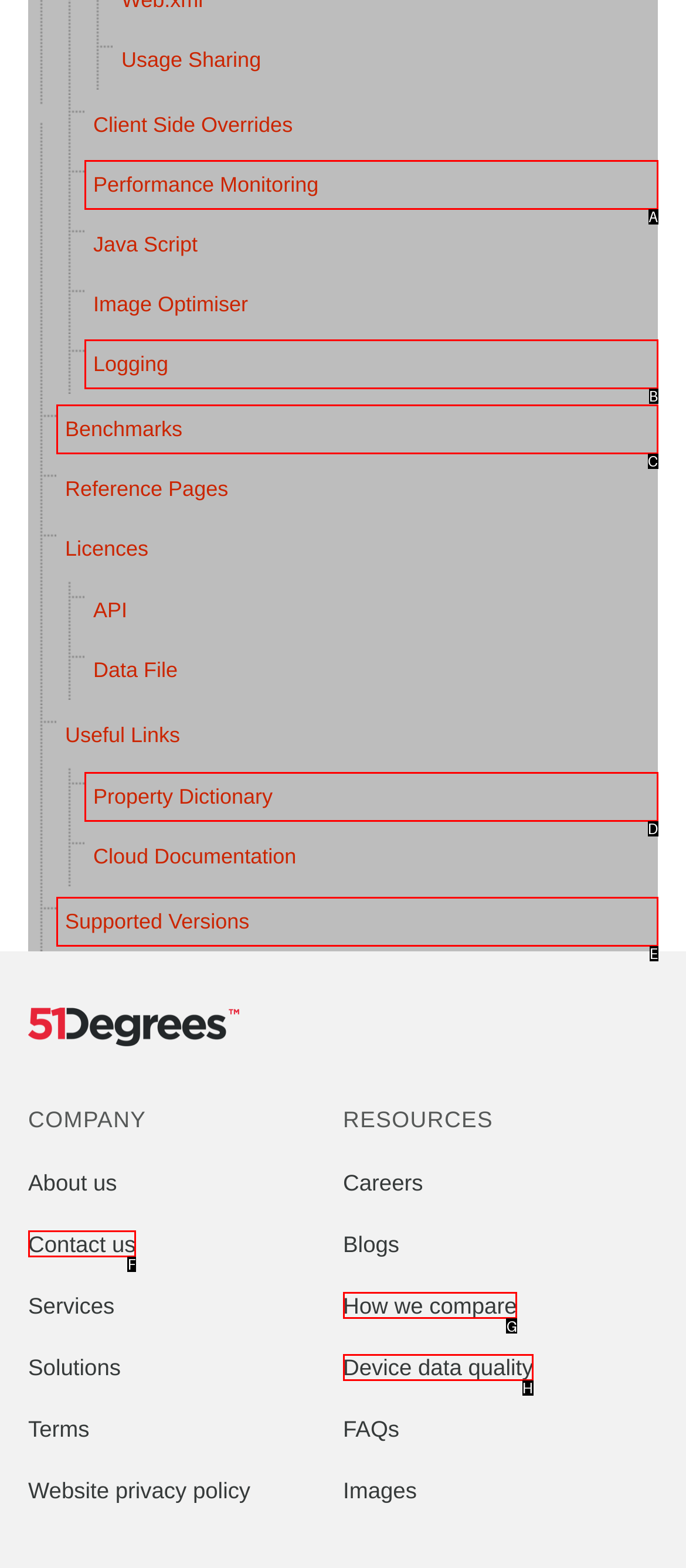Tell me the letter of the HTML element that best matches the description: Performance Monitoring from the provided options.

A